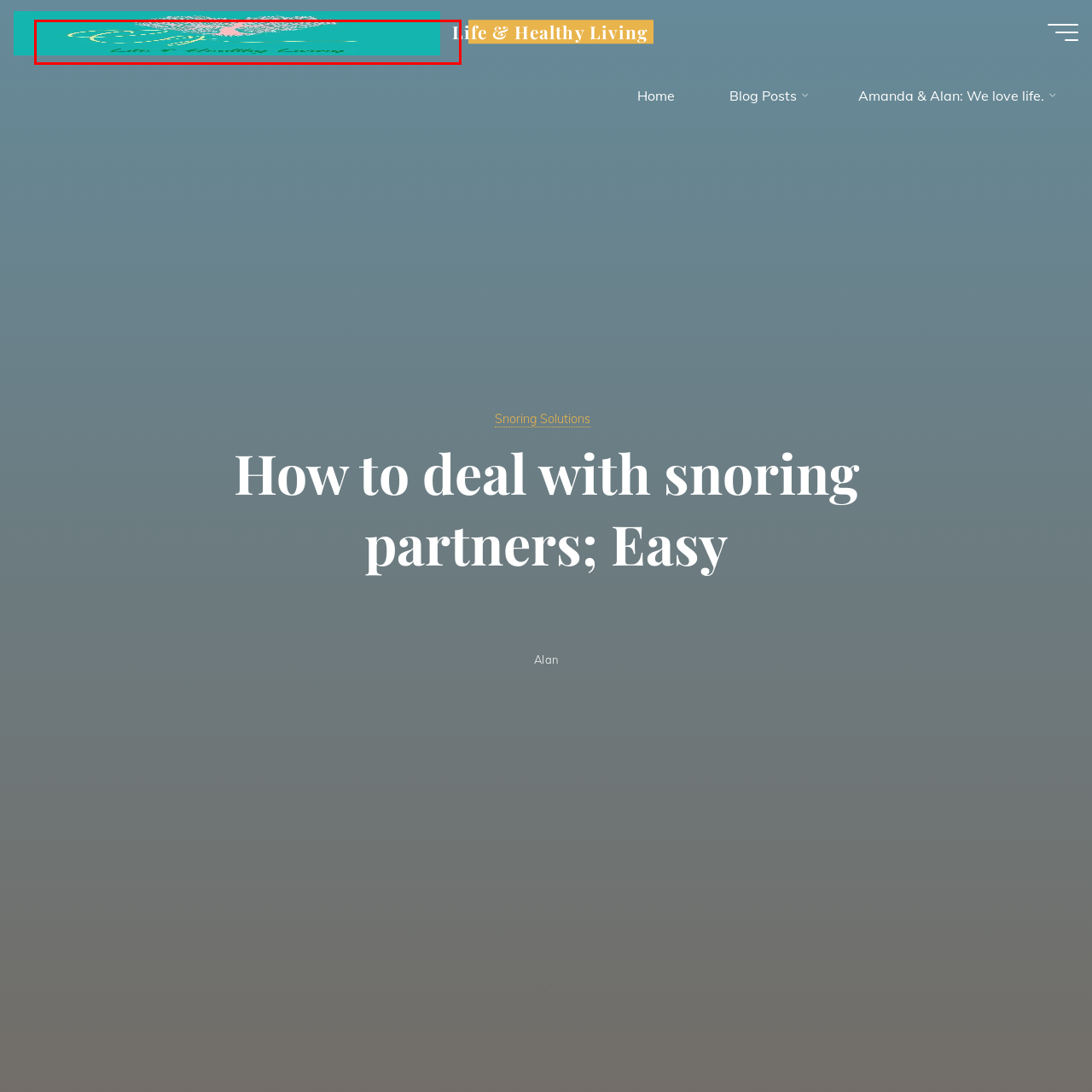Direct your gaze to the image circumscribed by the red boundary and deliver a thorough answer to the following question, drawing from the image's details: 
What is the background color of the design?

The caption describes the background of the design as a calming teal color, which provides a soothing contrast to the vibrant tree and script.